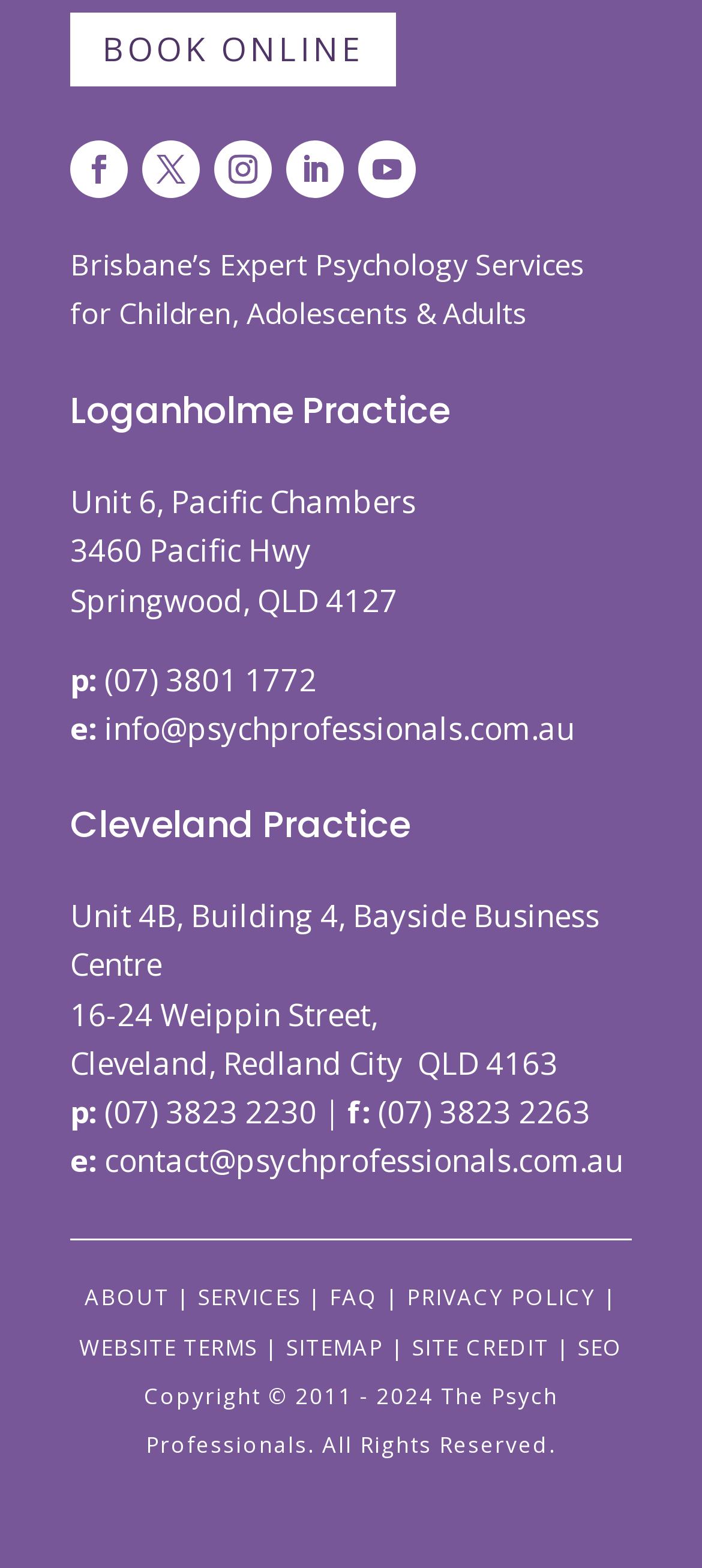Identify the bounding box coordinates of the specific part of the webpage to click to complete this instruction: "Email Cleveland practice".

[0.1, 0.727, 0.89, 0.753]